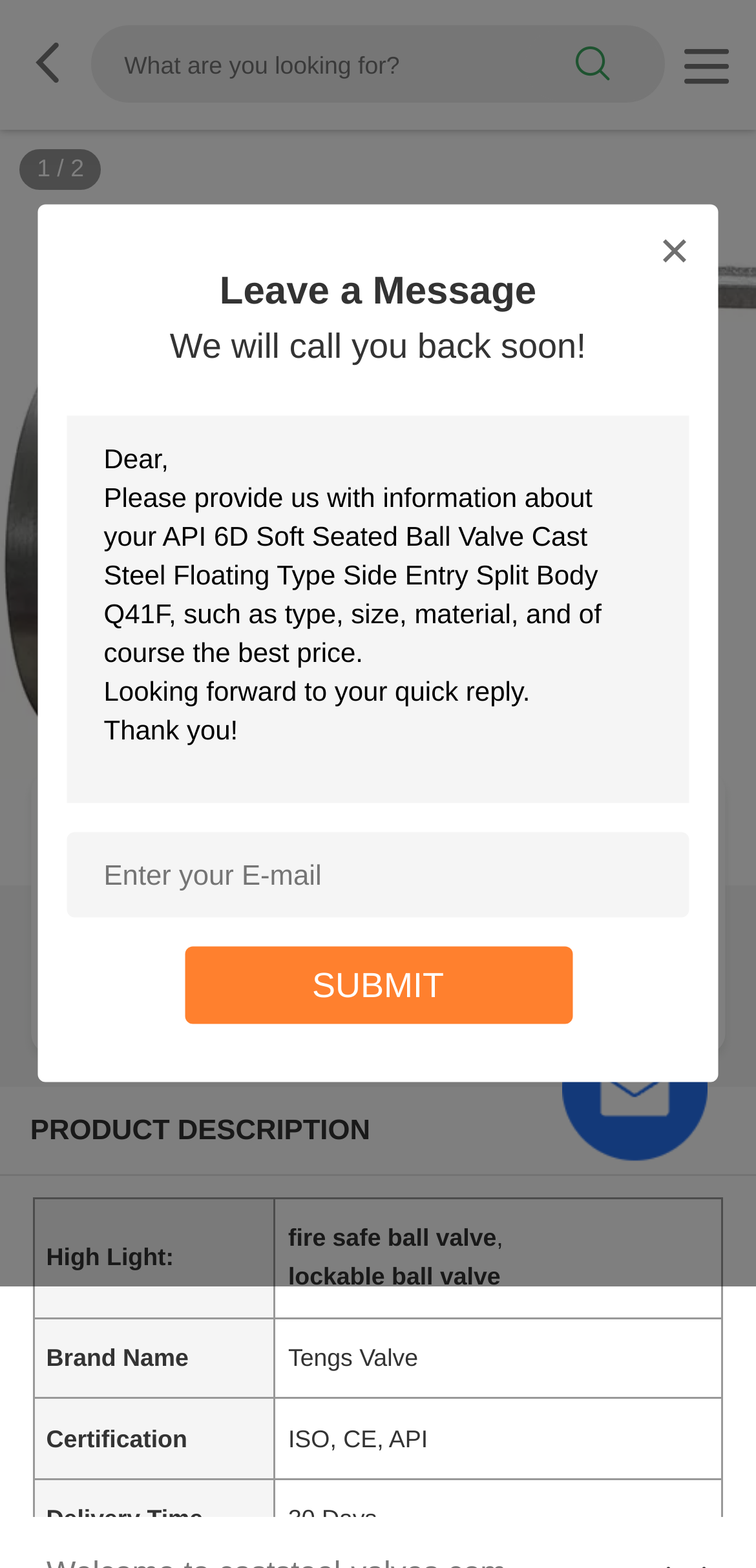What is the minimum order quantity?
Please look at the screenshot and answer in one word or a short phrase.

1 Pc